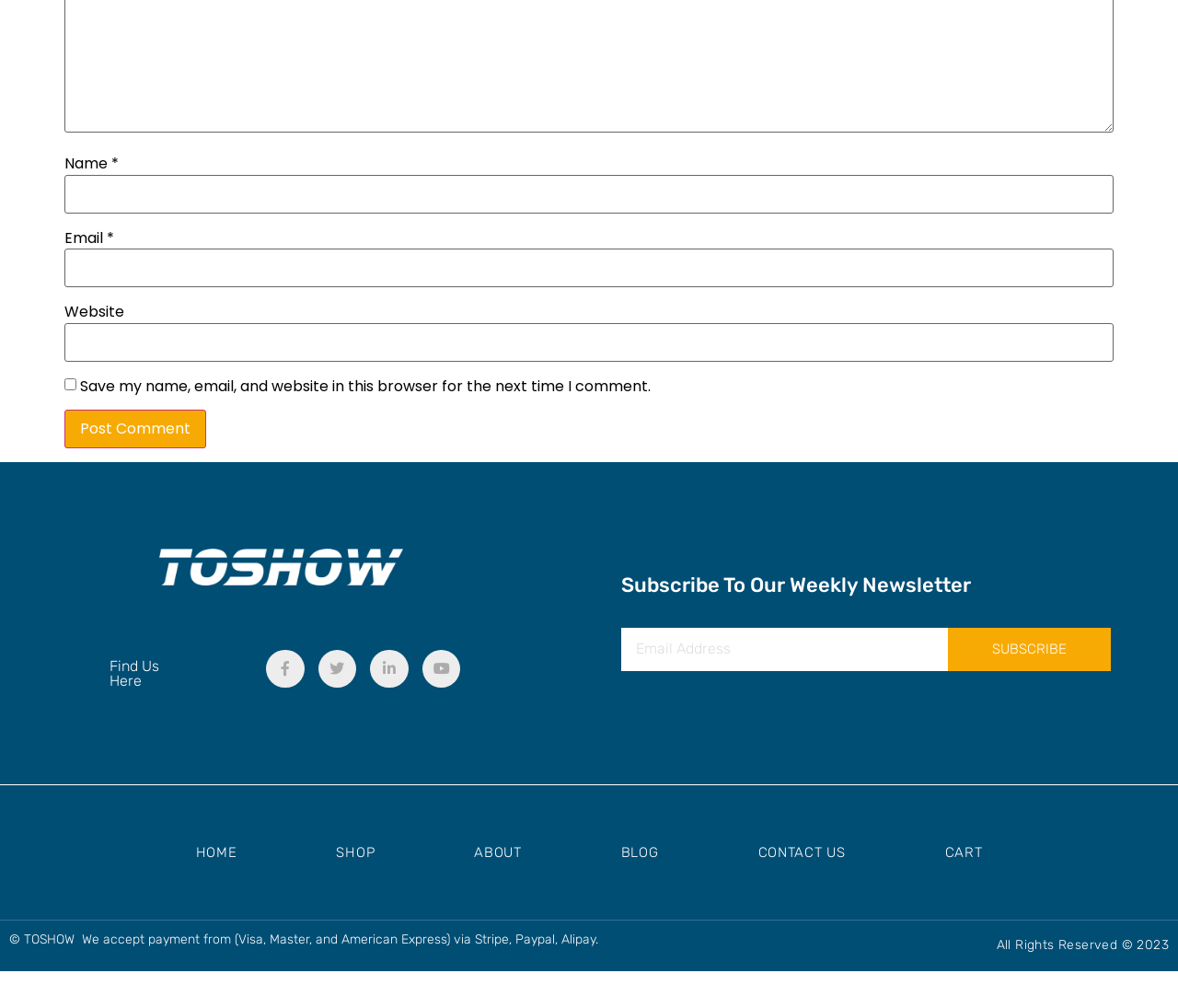Kindly determine the bounding box coordinates for the area that needs to be clicked to execute this instruction: "Enter your name".

[0.055, 0.173, 0.945, 0.212]